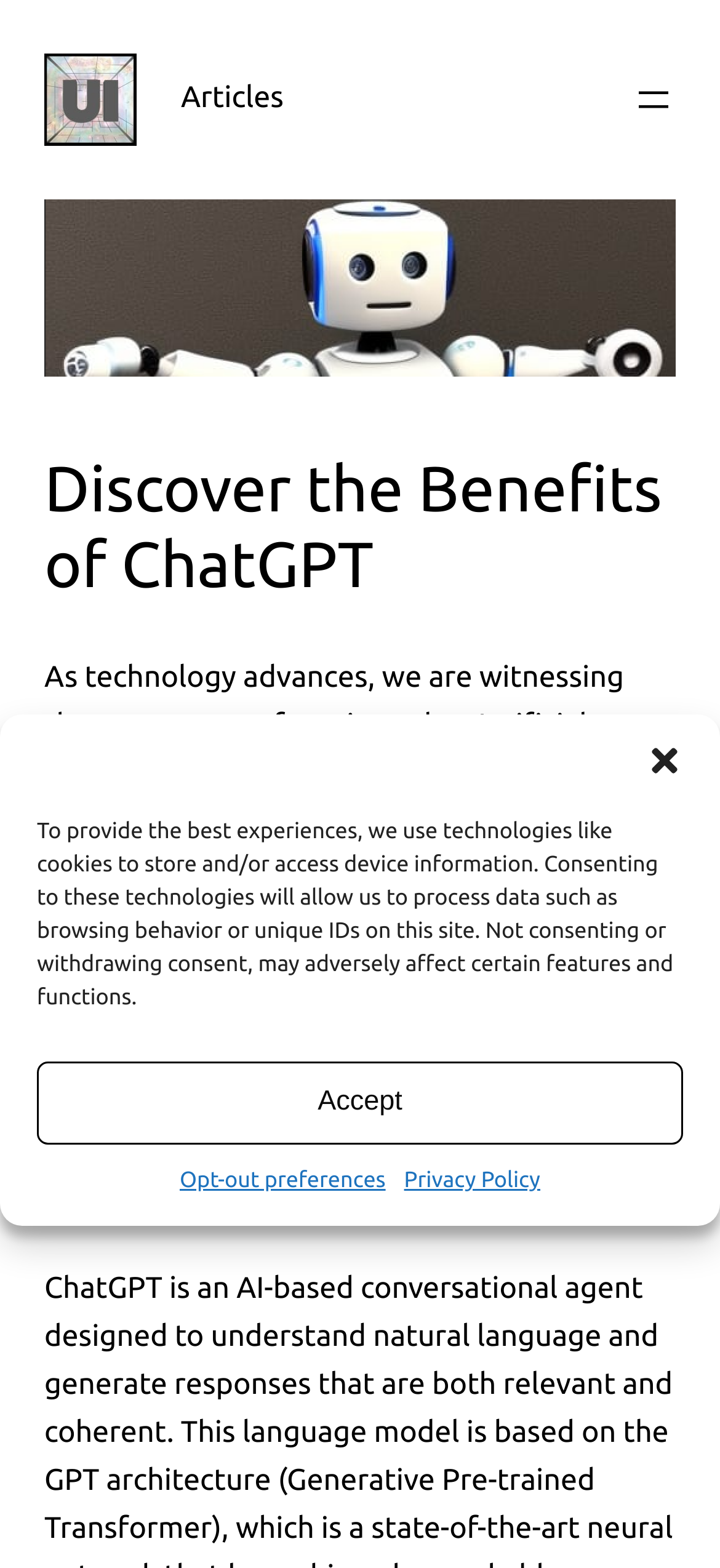Identify the bounding box coordinates for the UI element that matches this description: "Articles".

[0.251, 0.052, 0.394, 0.074]